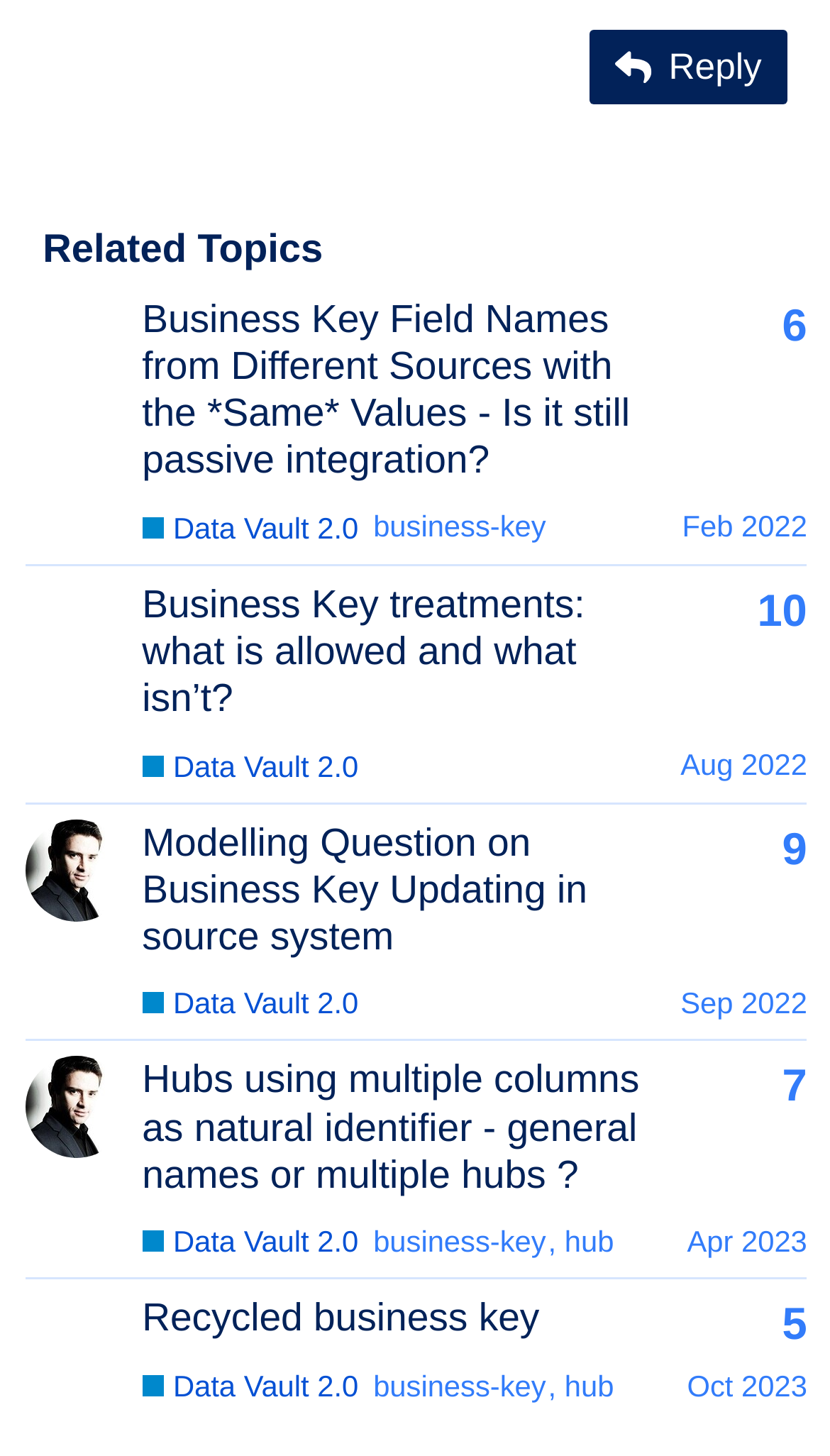Locate the bounding box coordinates of the element you need to click to accomplish the task described by this instruction: "View the topic 'Business Key Field Names from Different Sources with the *Same* Values - Is it still passive integration?'".

[0.171, 0.203, 0.759, 0.33]